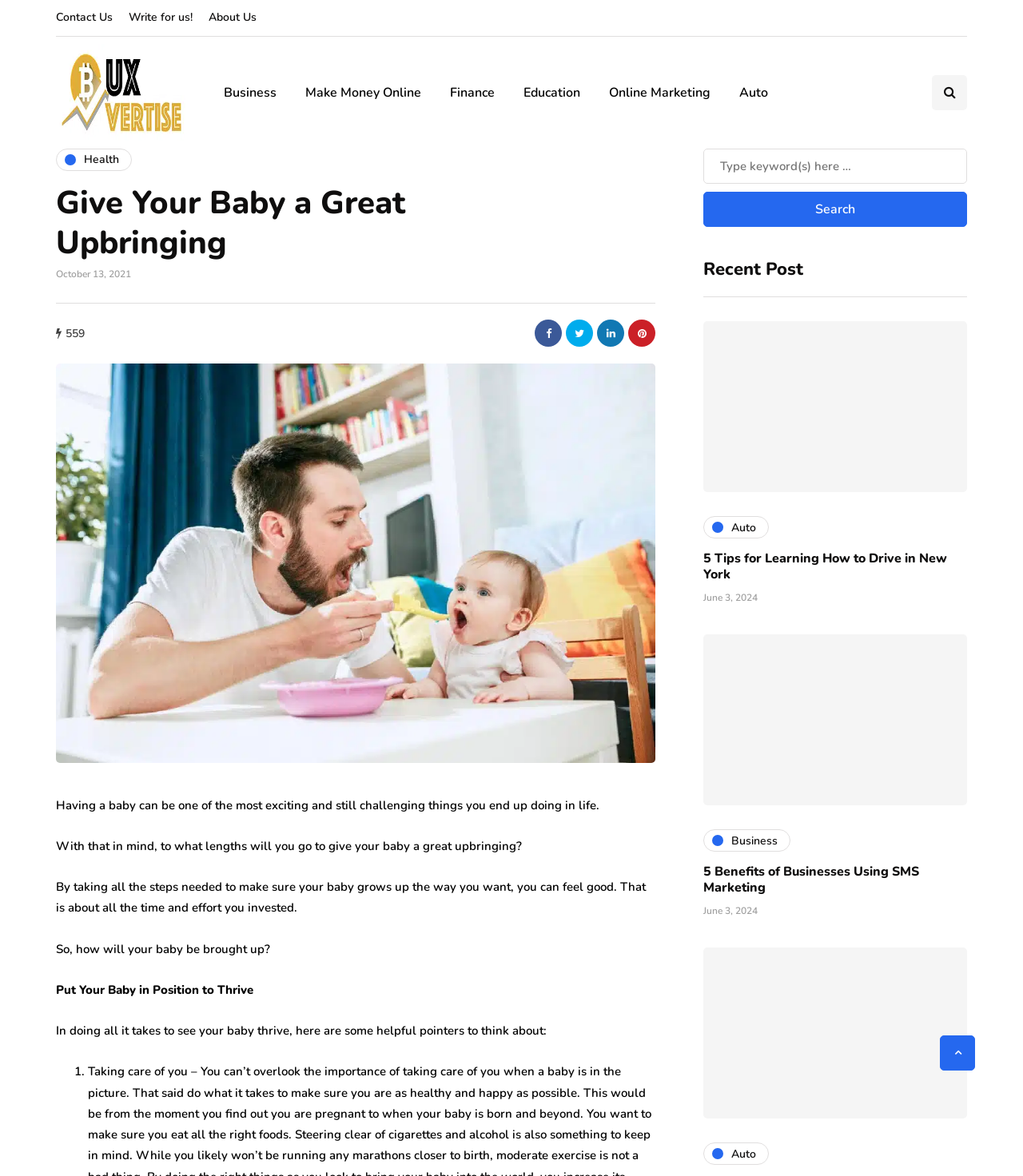Generate an in-depth caption that captures all aspects of the webpage.

This webpage is about giving a baby a great upbringing. At the top, there are several links to different sections of the website, including "Contact Us", "Write for us!", and "About Us". To the right of these links, there is a logo image of "Buxvertise". Below the logo, there are more links to various categories such as "Business", "Make Money Online", and "Education".

The main content of the webpage starts with a heading "Give Your Baby a Great Upbringing" followed by a date "October 13, 2021". Below the date, there is a paragraph of text that discusses the challenges and excitement of having a baby. The text is divided into several sections, each with a question or statement about how to give a baby a great upbringing.

To the right of the main content, there is a search bar with a toggle button and a search box. Below the search bar, there is a section titled "Recent Post" with several links to recent articles, including "5 Tips for Learning How to Drive in New York" and "5 Benefits of Businesses Using SMS Marketing". Each article has a date and a category label.

At the bottom of the webpage, there is a link to "Scroll to top". There are also several social media links represented by icons.